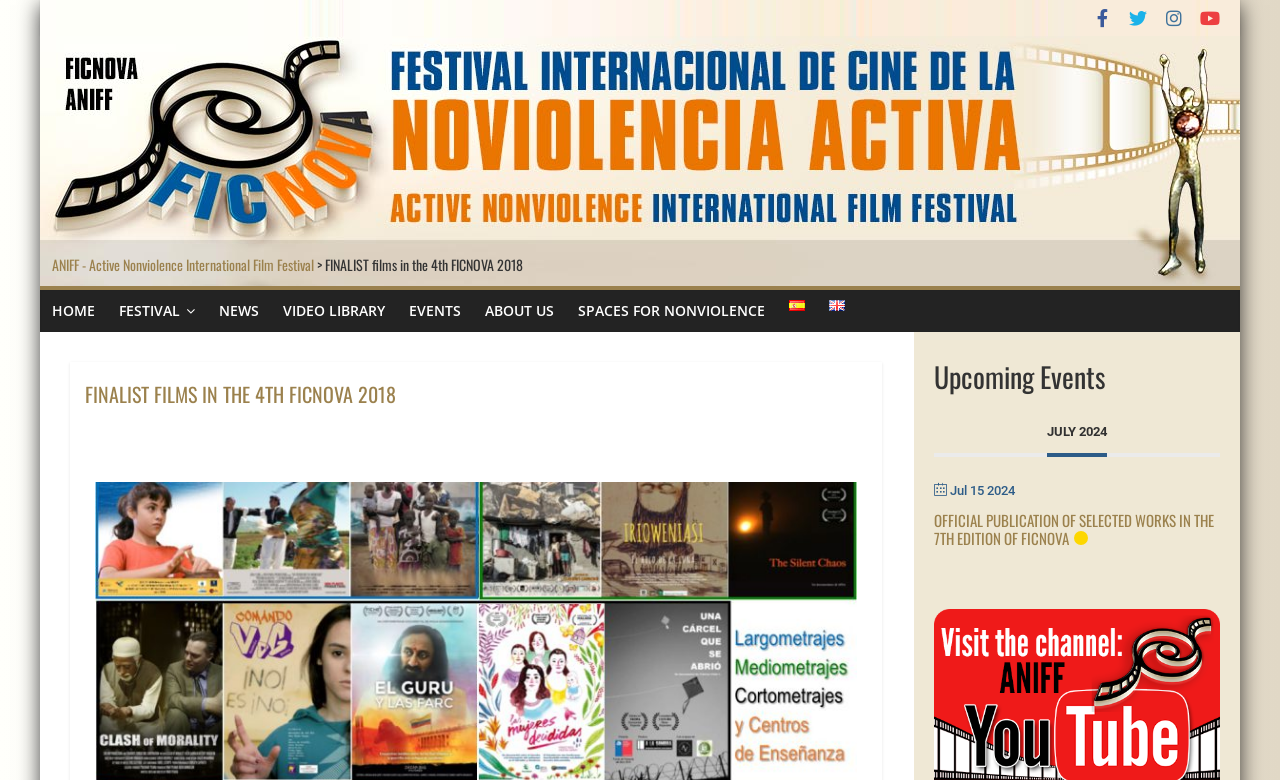Find the bounding box of the UI element described as follows: "SPACES FOR NONVIOLENCE".

[0.442, 0.372, 0.607, 0.426]